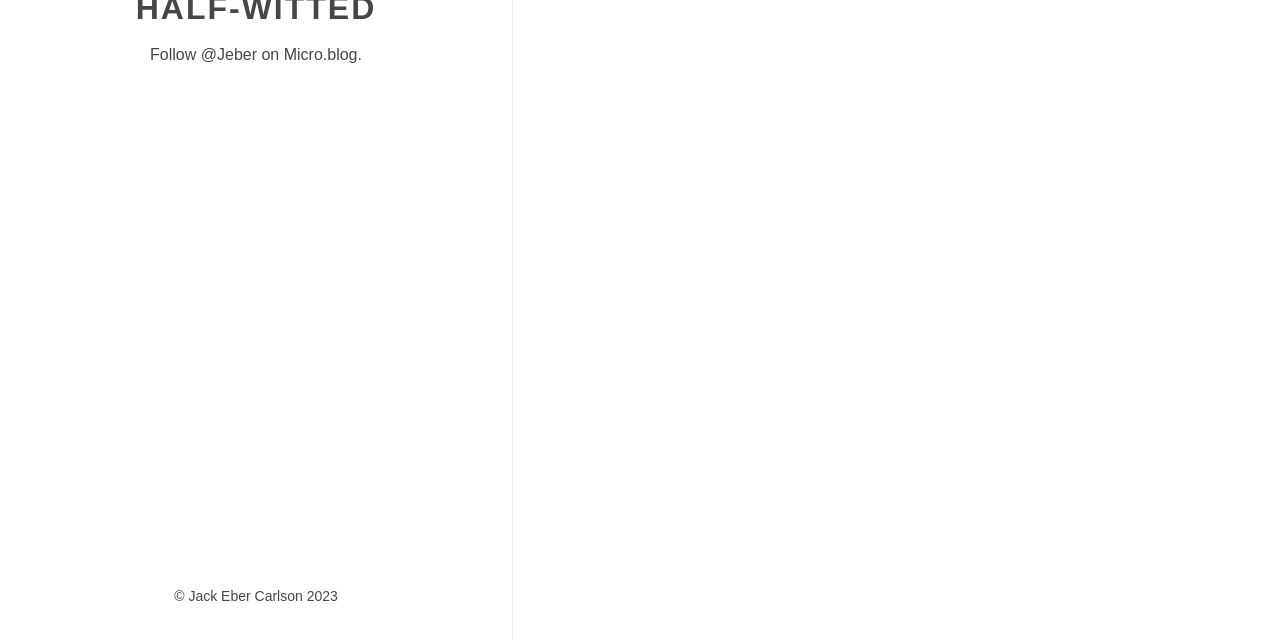Identify the coordinates of the bounding box for the element described below: "Finance". Return the coordinates as four float numbers between 0 and 1: [left, top, right, bottom].

None